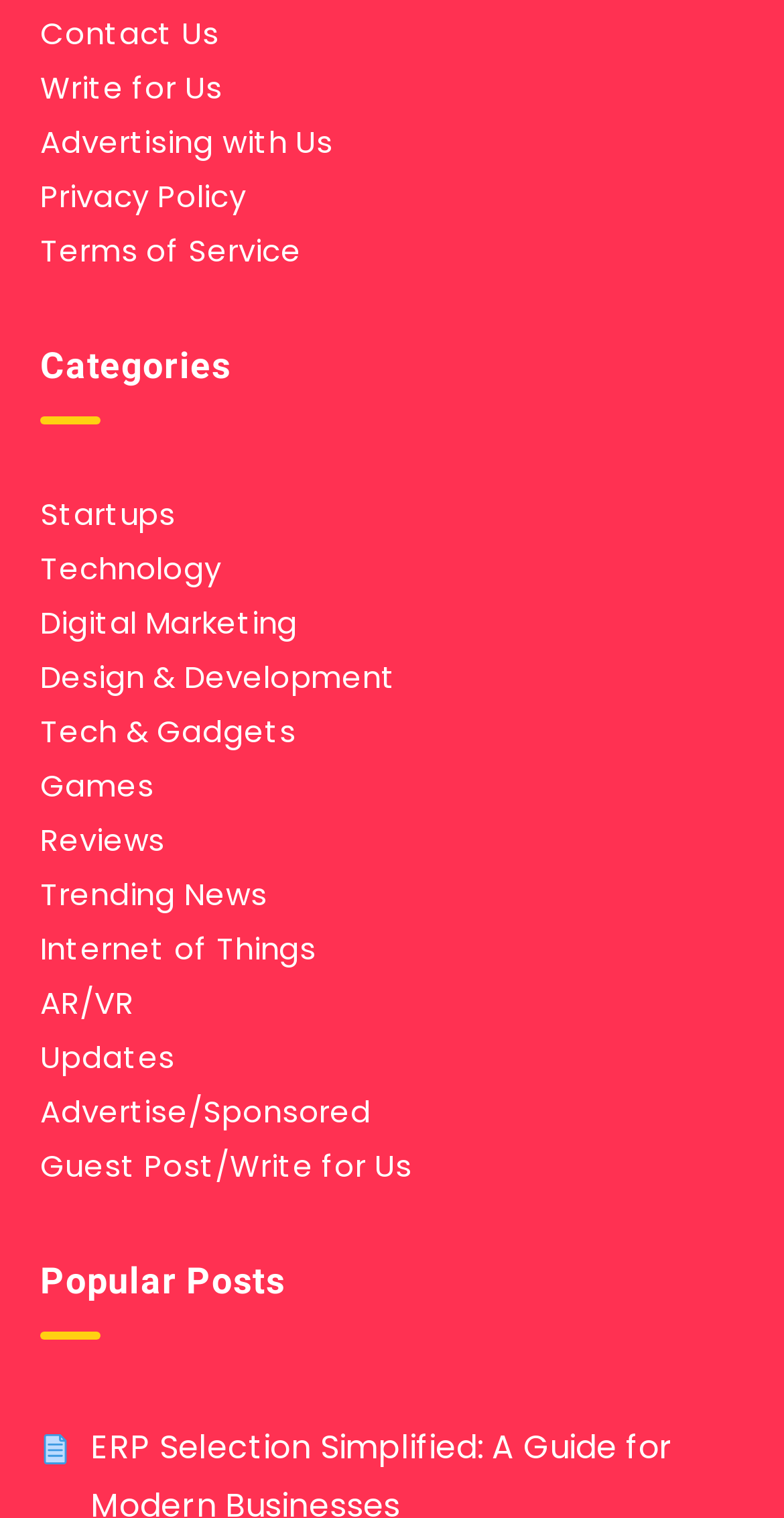Locate the bounding box coordinates of the item that should be clicked to fulfill the instruction: "Learn about Advertising with Us".

[0.051, 0.08, 0.425, 0.11]